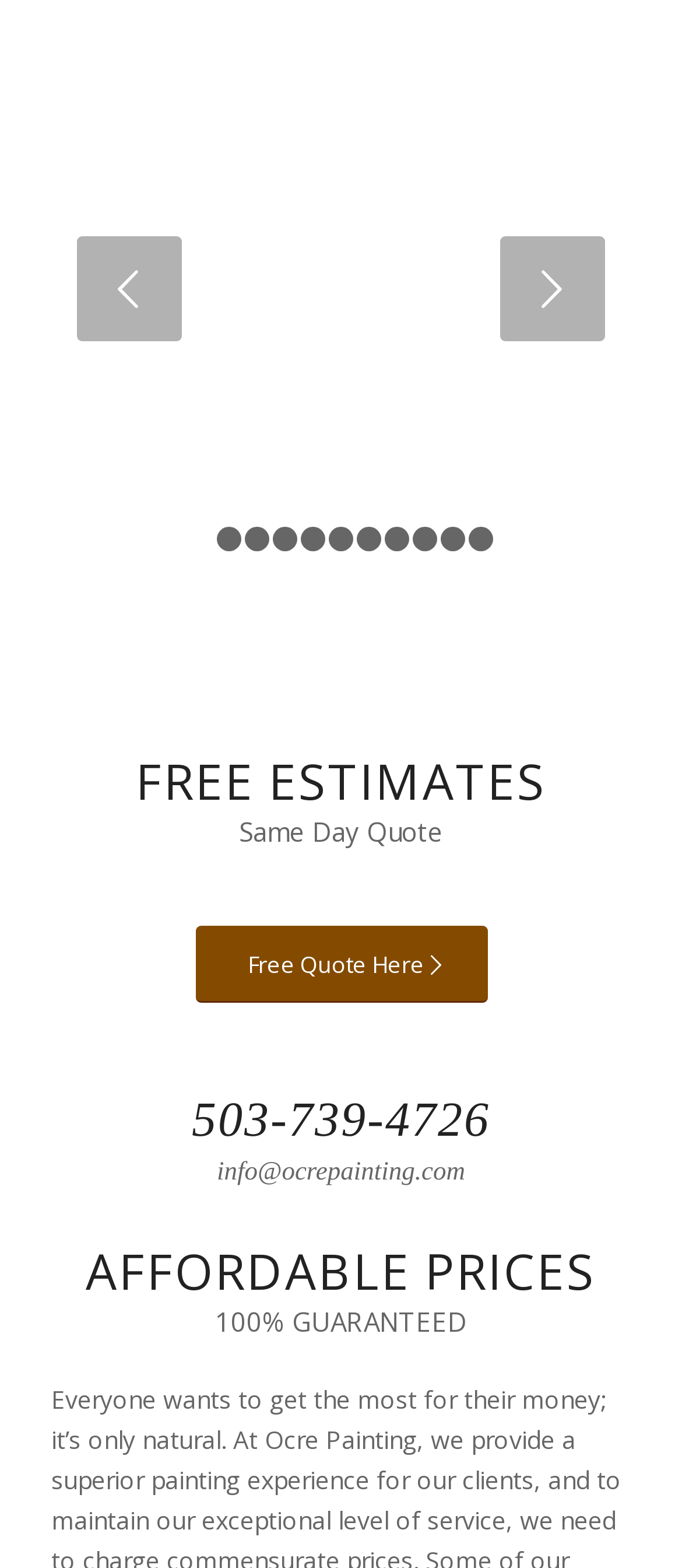Find the bounding box coordinates corresponding to the UI element with the description: "3". The coordinates should be formatted as [left, top, right, bottom], with values as floats between 0 and 1.

[0.359, 0.336, 0.395, 0.351]